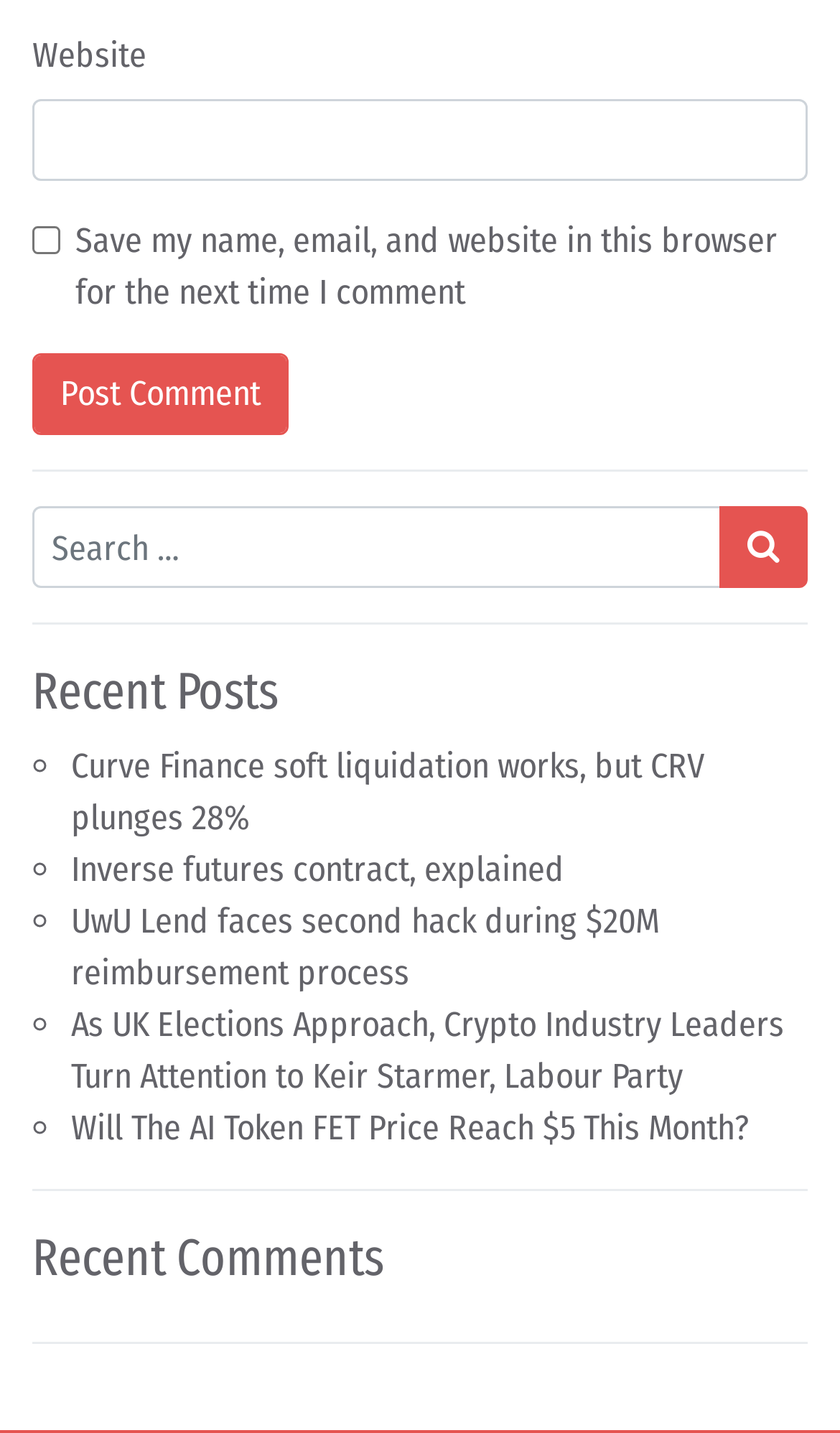Locate the bounding box coordinates of the clickable area to execute the instruction: "Search for something". Provide the coordinates as four float numbers between 0 and 1, represented as [left, top, right, bottom].

[0.038, 0.354, 0.859, 0.411]